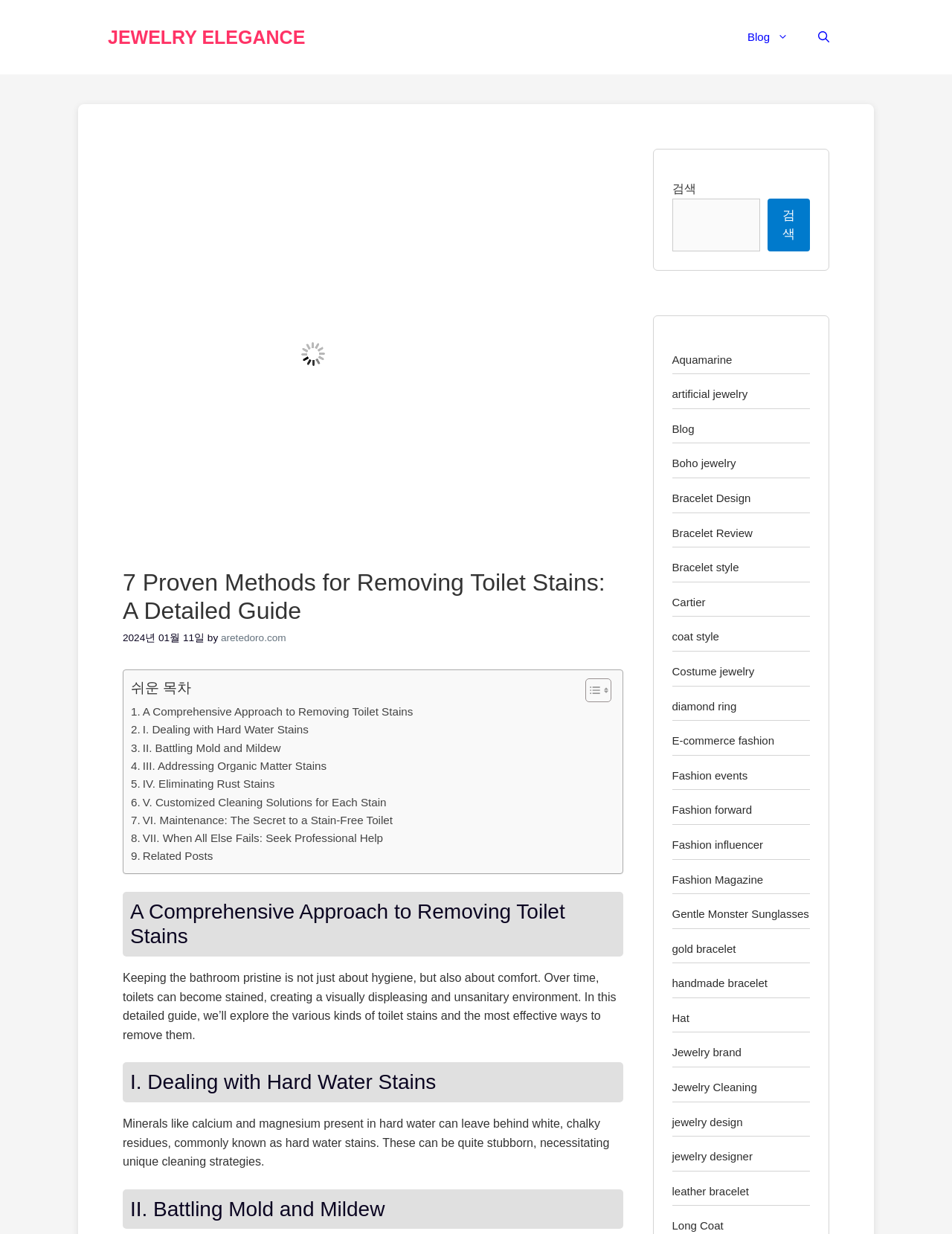Please predict the bounding box coordinates (top-left x, top-left y, bottom-right x, bottom-right y) for the UI element in the screenshot that fits the description: Long Coat

[0.706, 0.988, 0.76, 0.998]